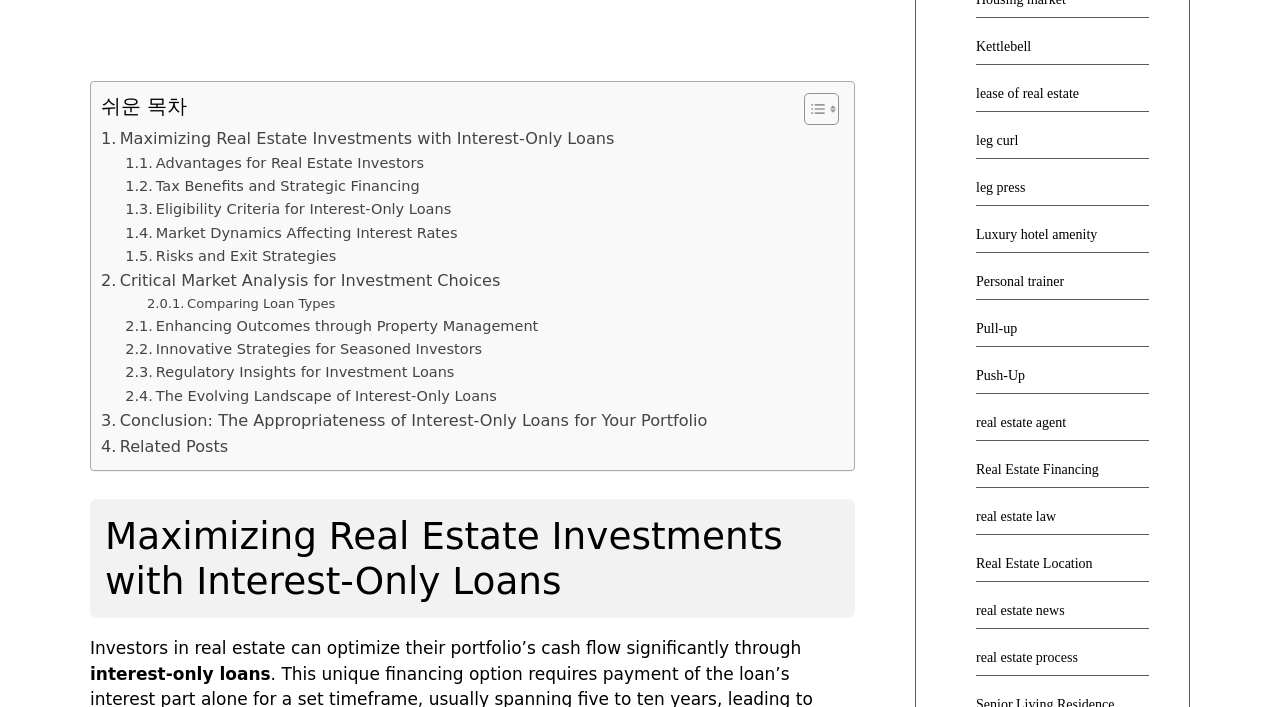Please give the bounding box coordinates of the area that should be clicked to fulfill the following instruction: "Explore 'Advantages for Real Estate Investors'". The coordinates should be in the format of four float numbers from 0 to 1, i.e., [left, top, right, bottom].

[0.098, 0.215, 0.331, 0.248]